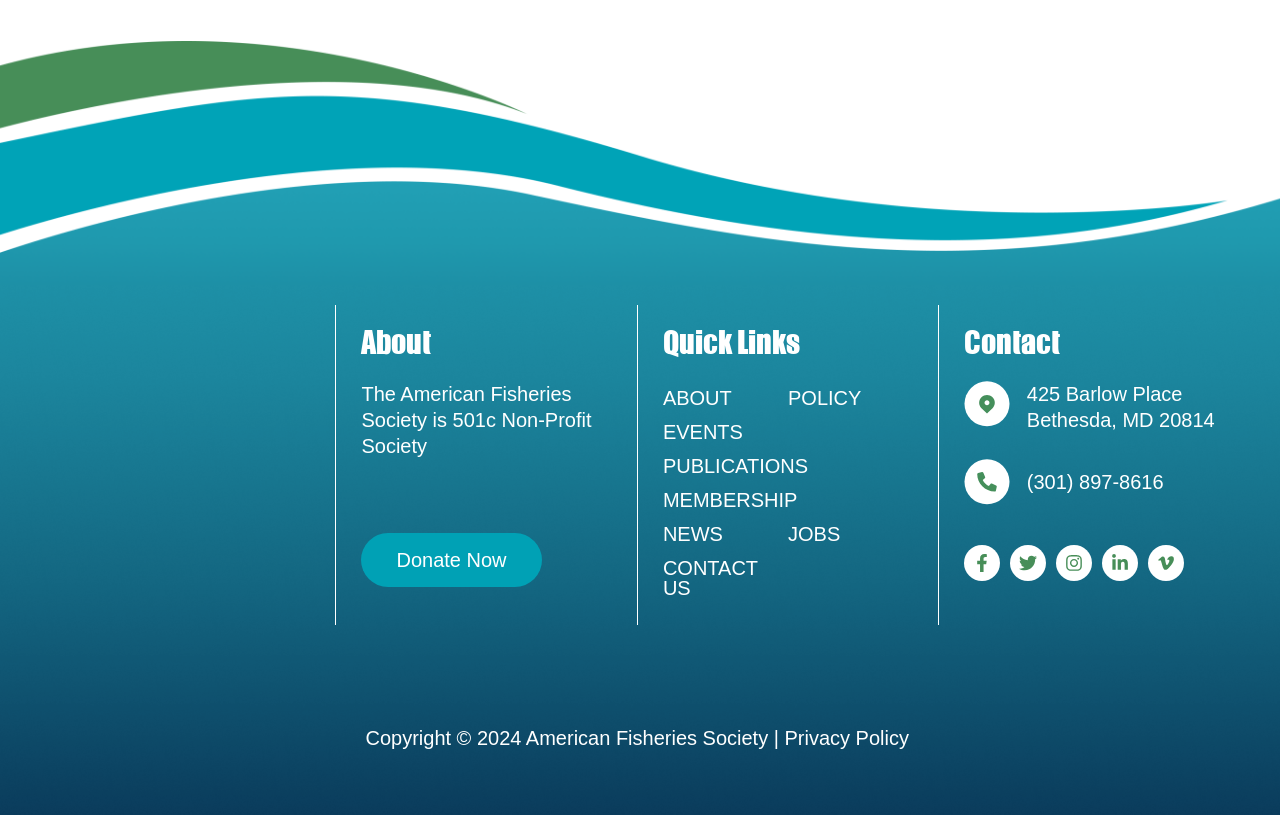Kindly determine the bounding box coordinates of the area that needs to be clicked to fulfill this instruction: "Visit About page".

[0.282, 0.398, 0.482, 0.443]